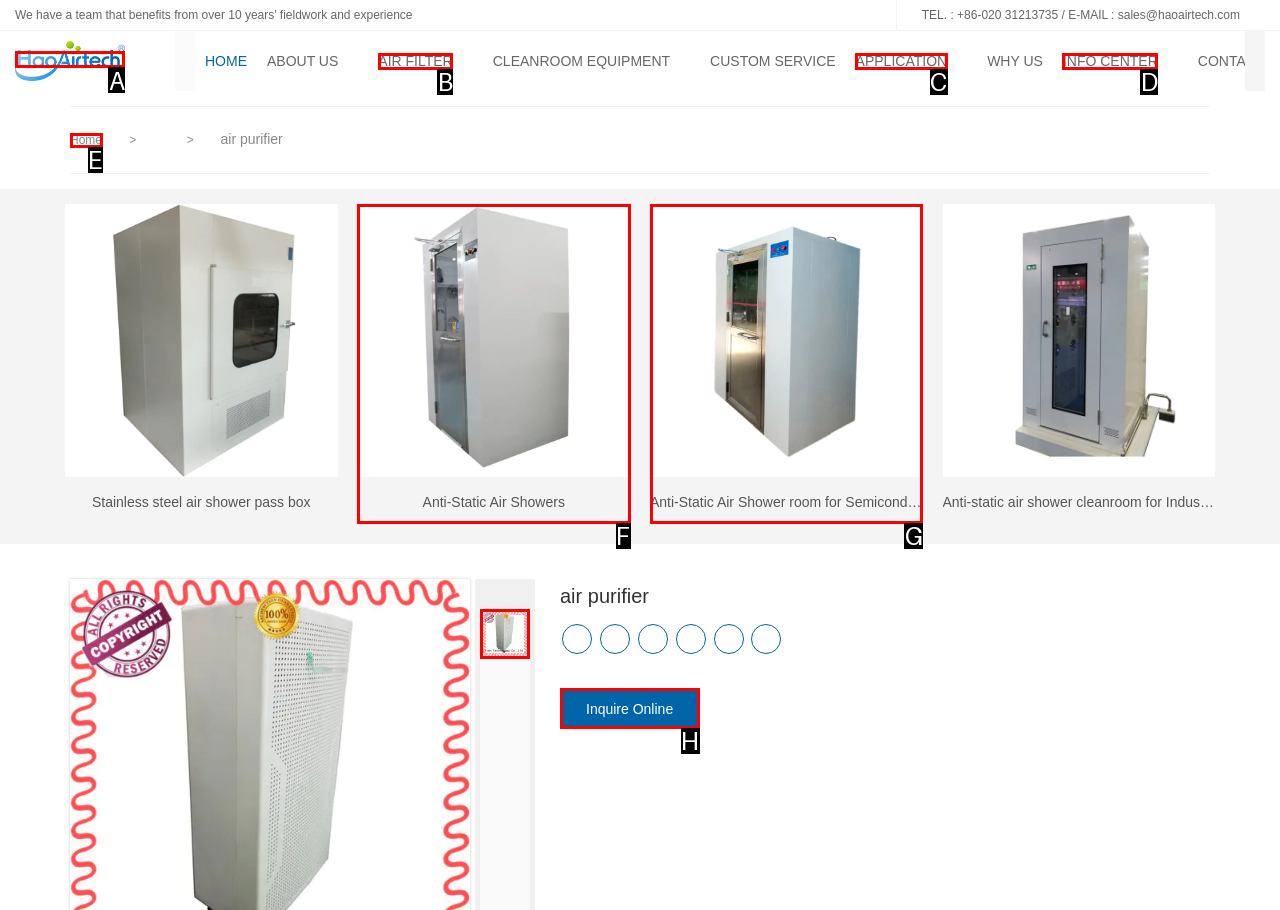Based on the description Anti-Static Air Showers, identify the most suitable HTML element from the options. Provide your answer as the corresponding letter.

F